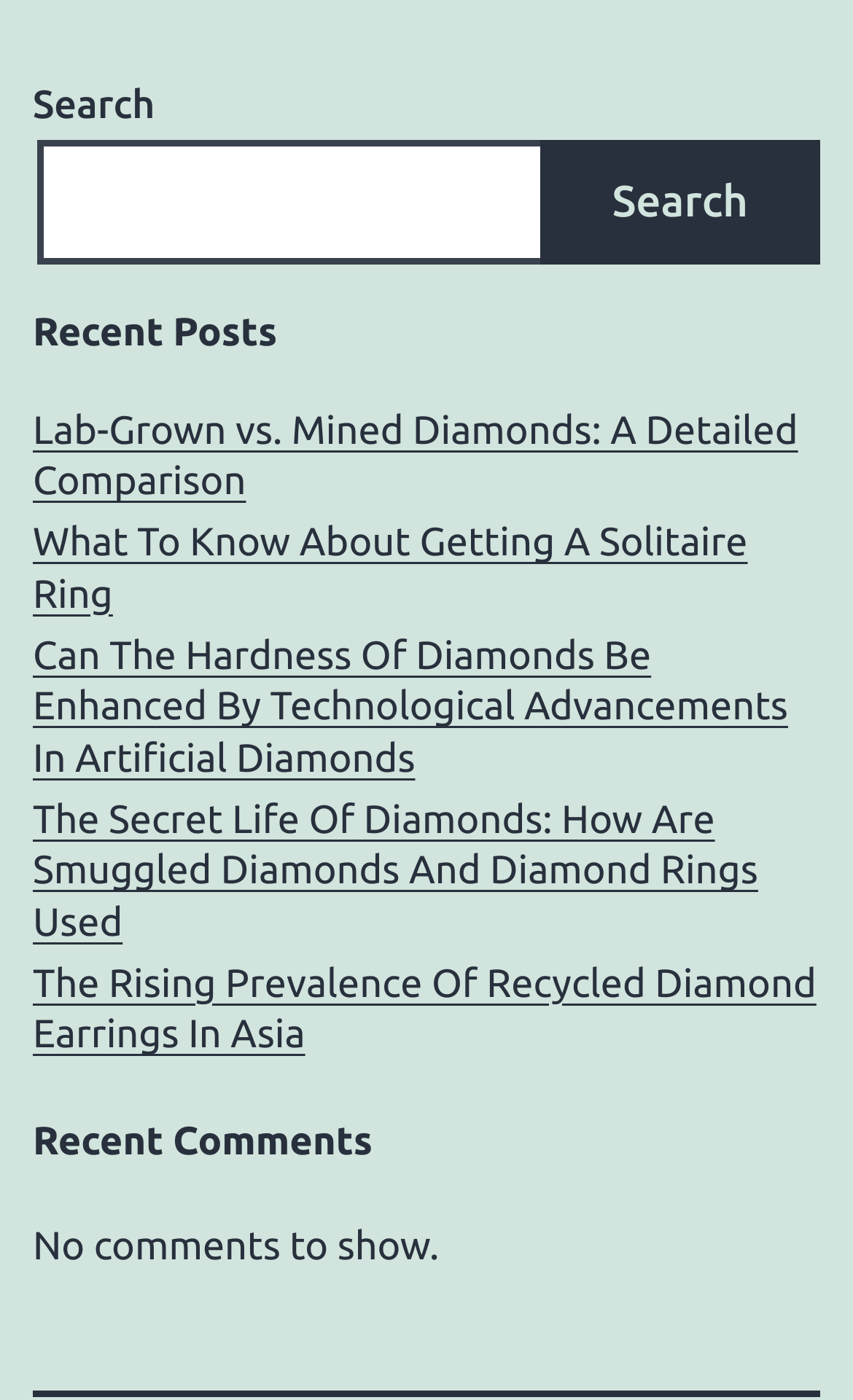What is the message displayed in the 'Recent Comments' section? Using the information from the screenshot, answer with a single word or phrase.

No comments to show.